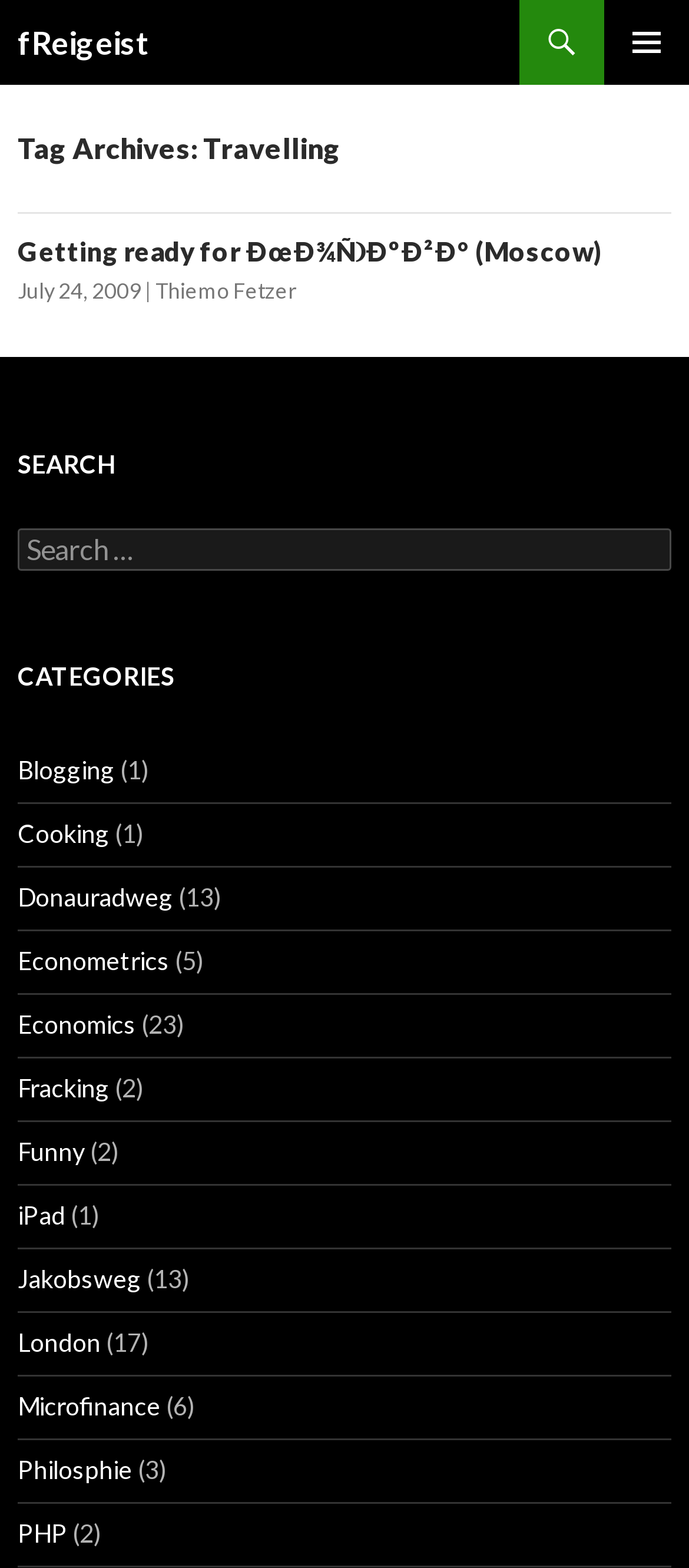Using floating point numbers between 0 and 1, provide the bounding box coordinates in the format (top-left x, top-left y, bottom-right x, bottom-right y). Locate the UI element described here: Getting ready for ÐœÐ¾ÑÐºÐ²Ð° (Moscow)

[0.026, 0.15, 0.874, 0.17]